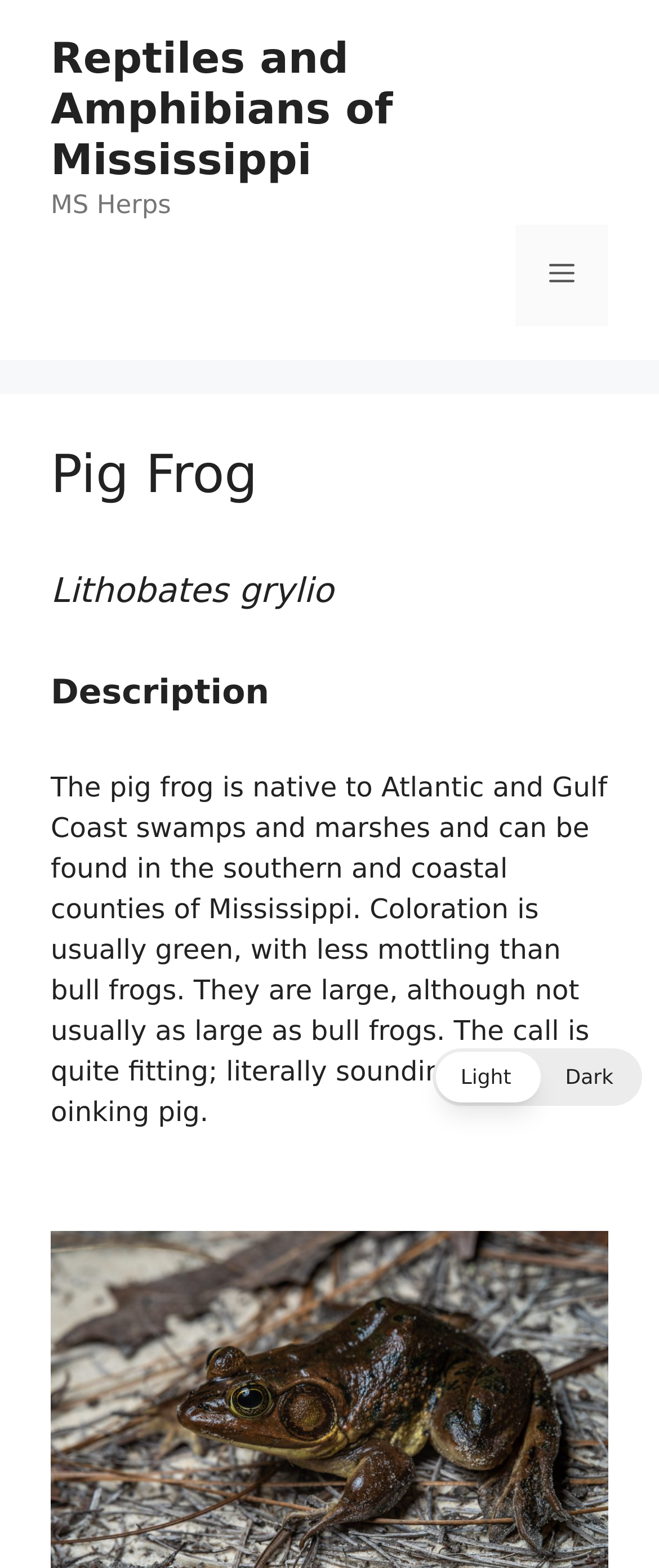Please provide the bounding box coordinates for the UI element as described: "Reptiles and Amphibians of Mississippi". The coordinates must be four floats between 0 and 1, represented as [left, top, right, bottom].

[0.077, 0.022, 0.596, 0.118]